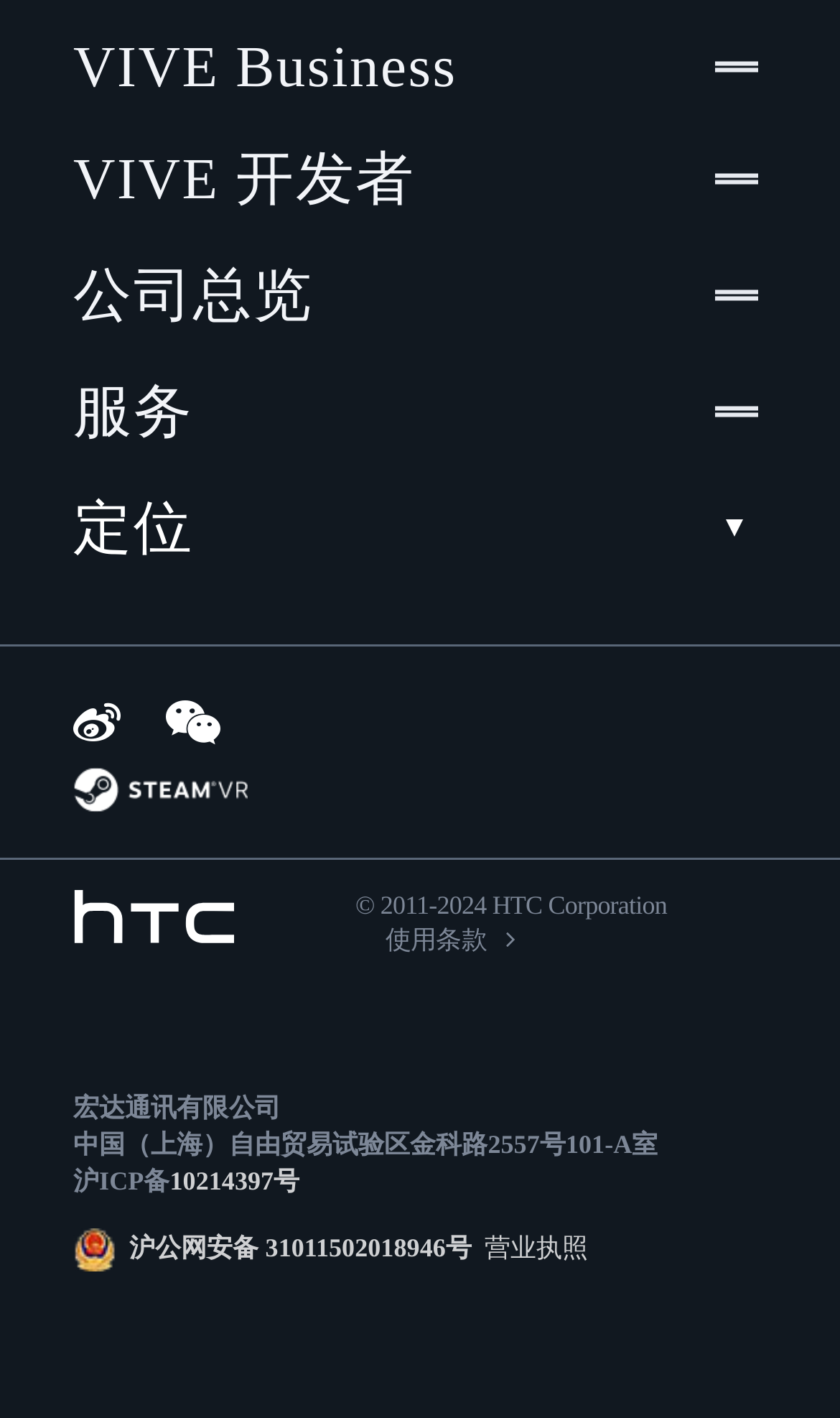What is the type of the '定位' element?
Using the image as a reference, answer the question with a short word or phrase.

combobox